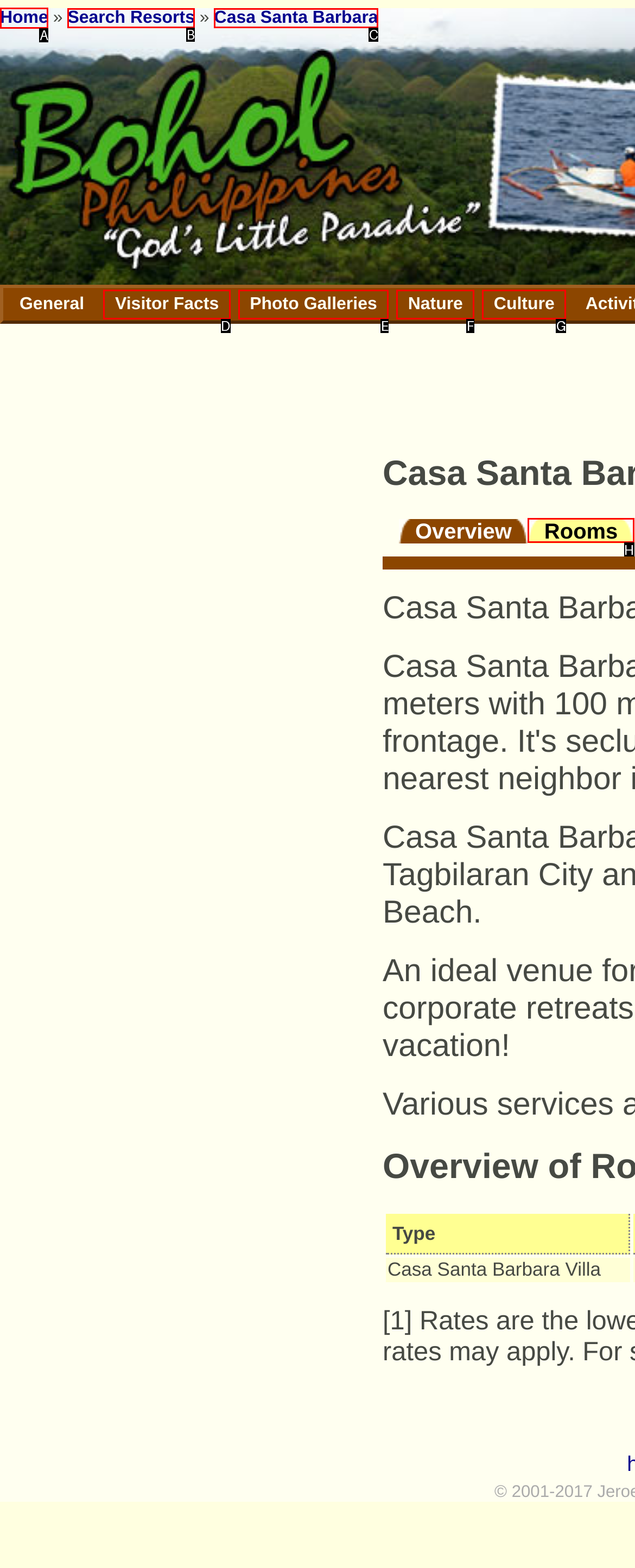Identify the correct letter of the UI element to click for this task: go to home page
Respond with the letter from the listed options.

A